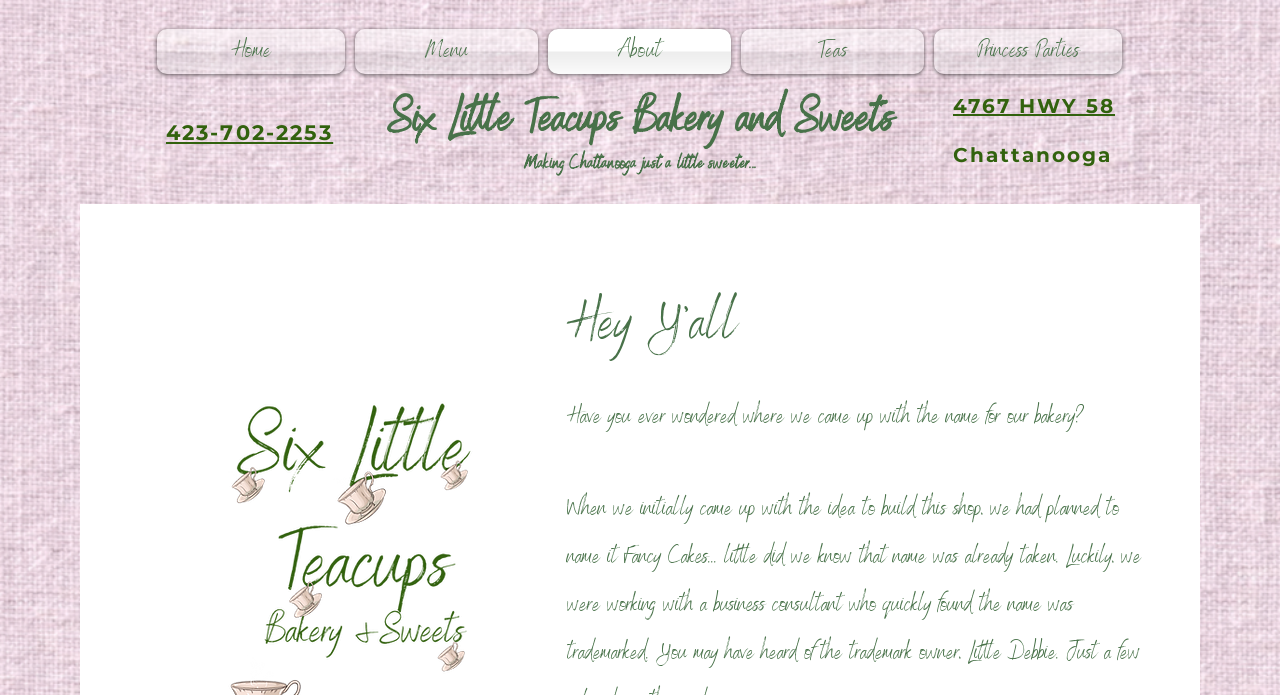Provide the bounding box coordinates of the HTML element described by the text: "423-702-2253".

[0.13, 0.171, 0.26, 0.21]